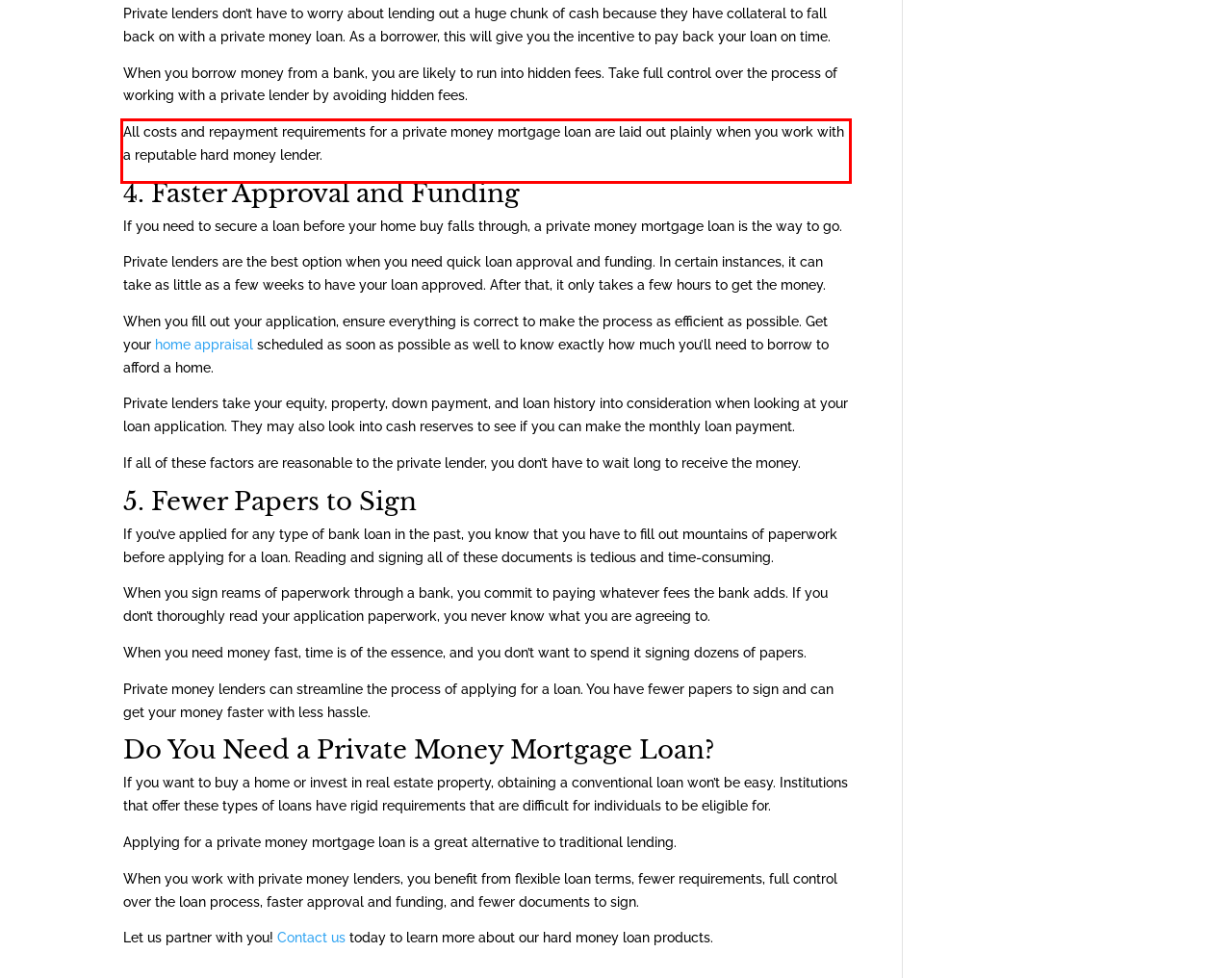Within the provided webpage screenshot, find the red rectangle bounding box and perform OCR to obtain the text content.

All costs and repayment requirements for a private money mortgage loan are laid out plainly when you work with a reputable hard money lender.